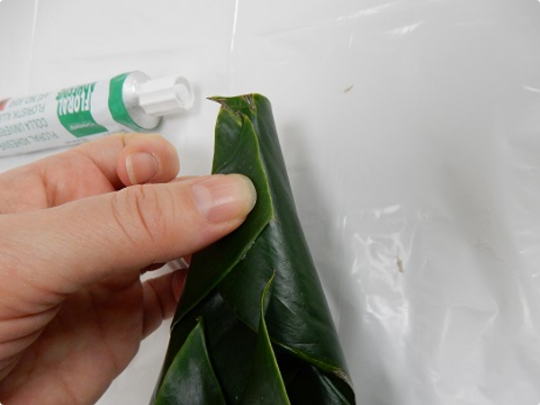What is the surface beneath the leaf like?
Examine the image and give a concise answer in one word or a short phrase.

Smooth and glossy